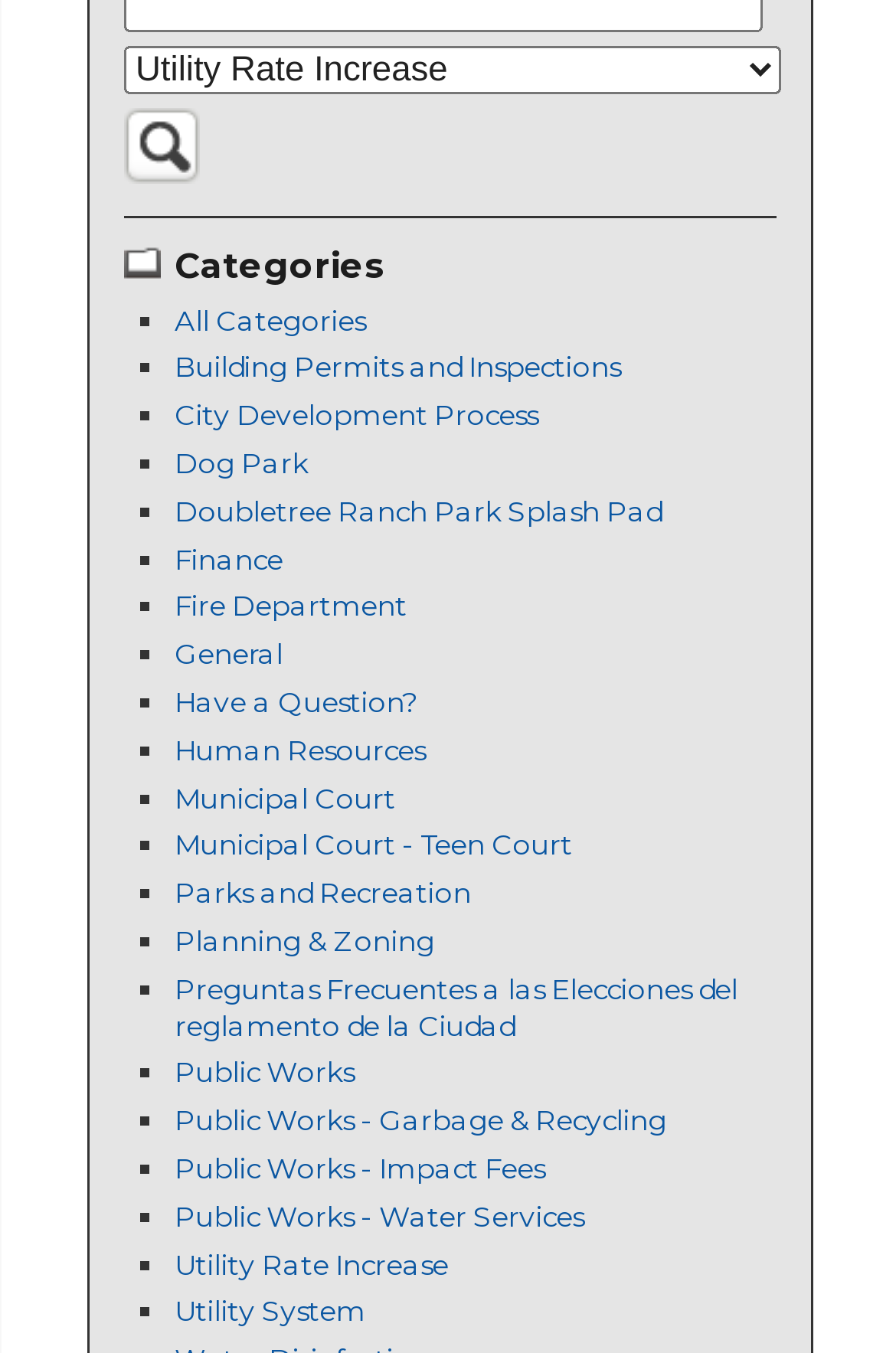Please determine the bounding box coordinates of the element to click on in order to accomplish the following task: "Explore the Human Resources page". Ensure the coordinates are four float numbers ranging from 0 to 1, i.e., [left, top, right, bottom].

[0.195, 0.541, 0.474, 0.567]